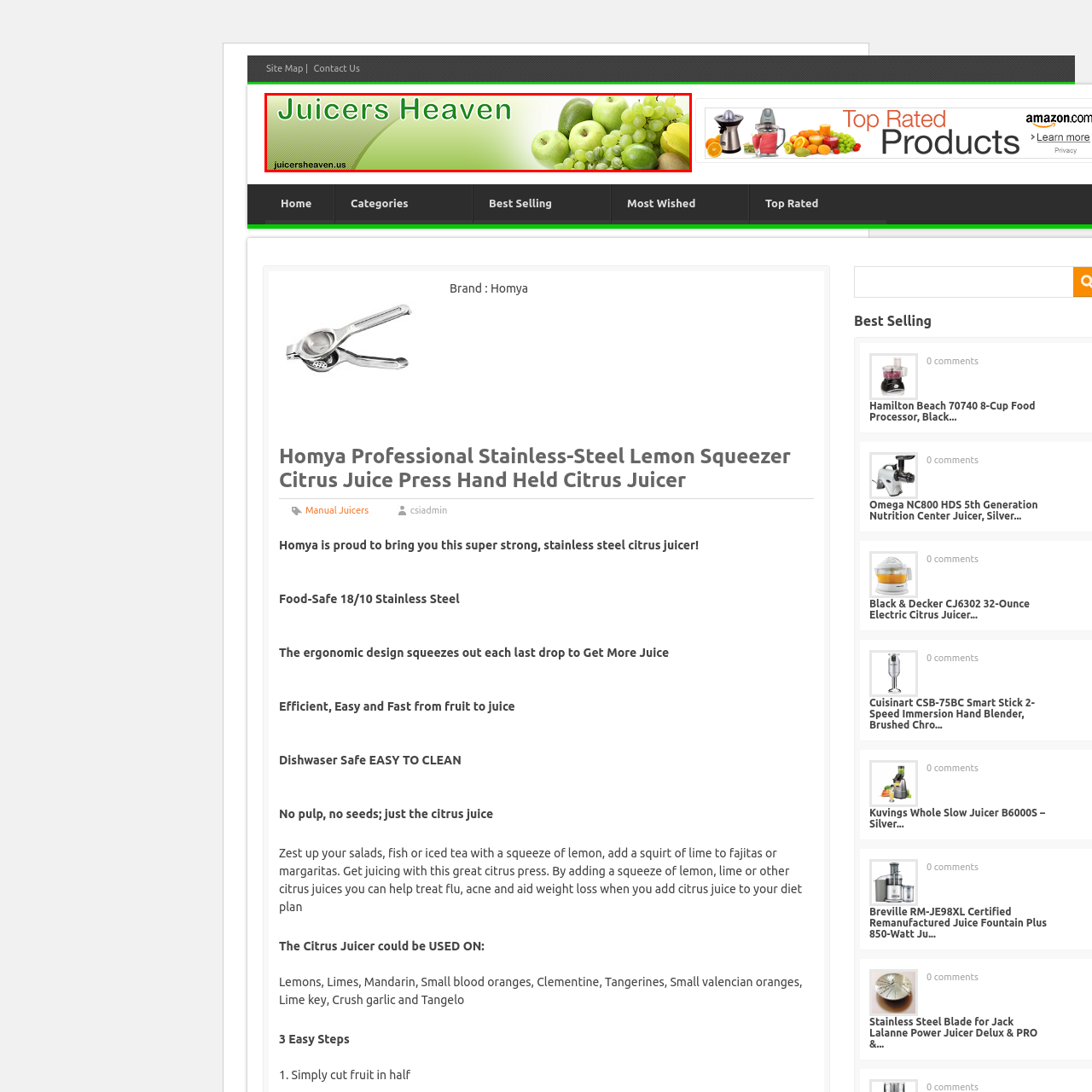What type of products is the website likely to offer?
Pay attention to the image within the red bounding box and answer using just one word or a concise phrase.

Juicing products